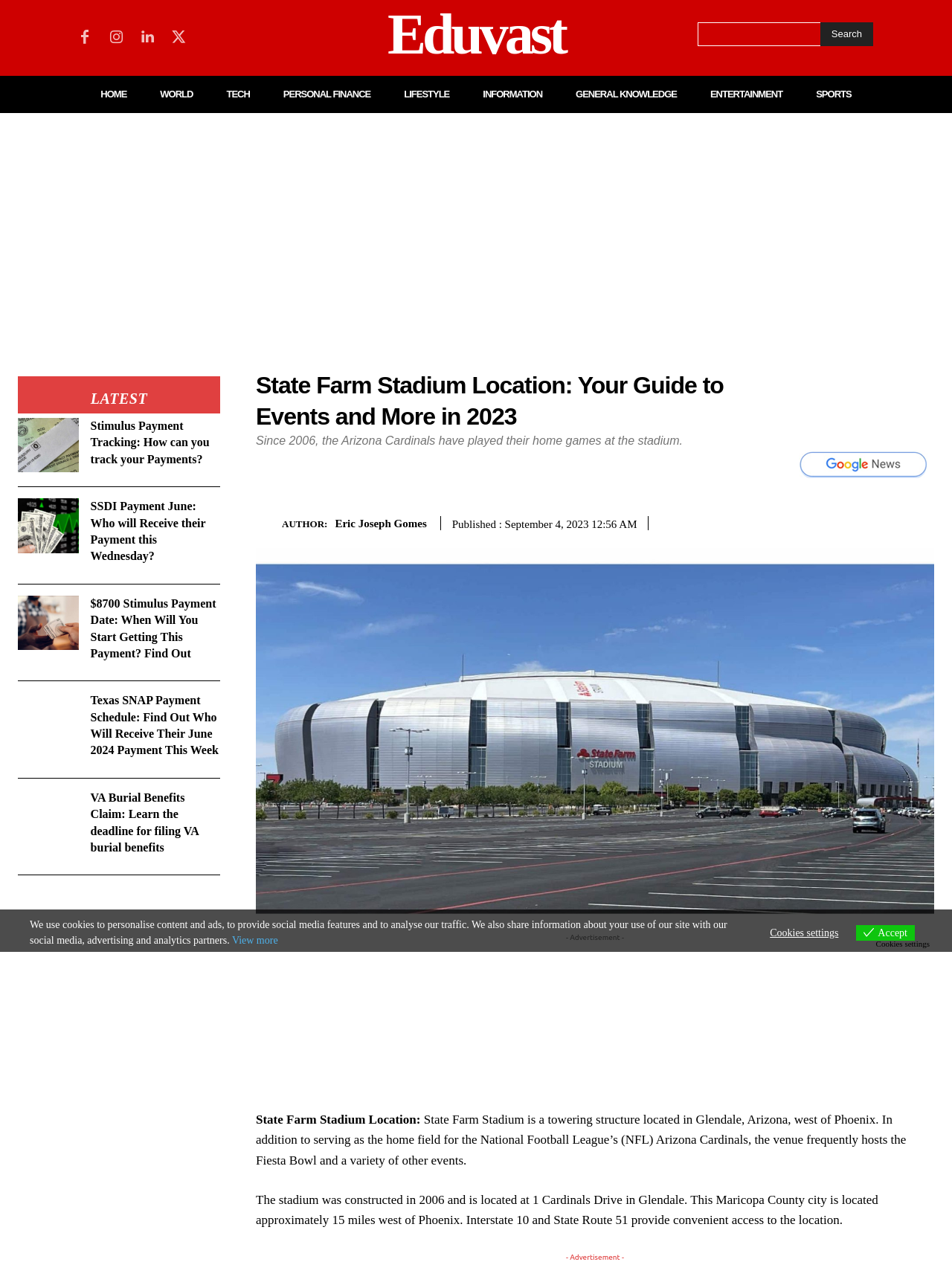Identify the bounding box of the HTML element described here: "Personal Finance". Provide the coordinates as four float numbers between 0 and 1: [left, top, right, bottom].

[0.298, 0.059, 0.389, 0.088]